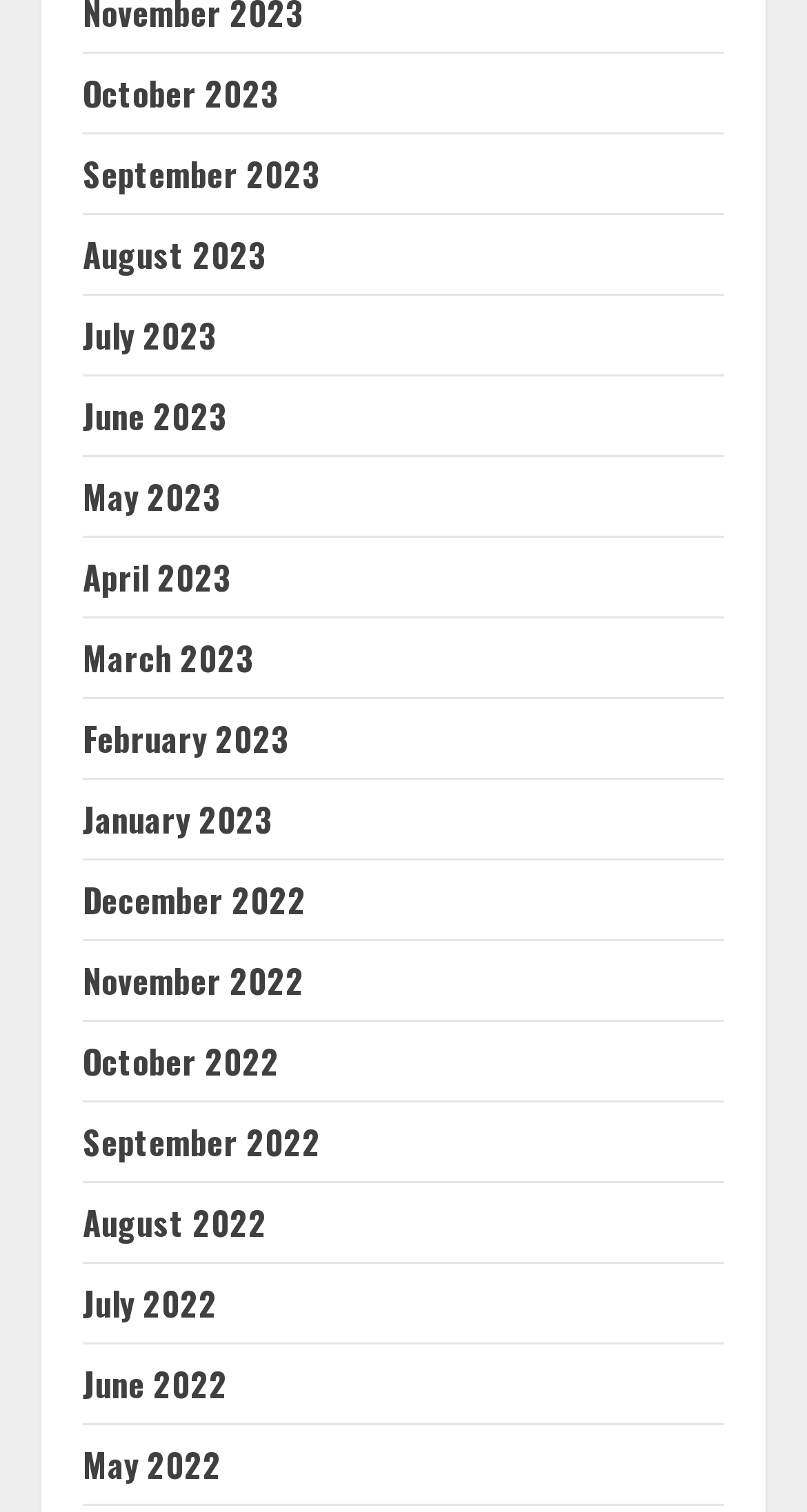Using a single word or phrase, answer the following question: 
Are the links on this webpage in chronological order?

Yes